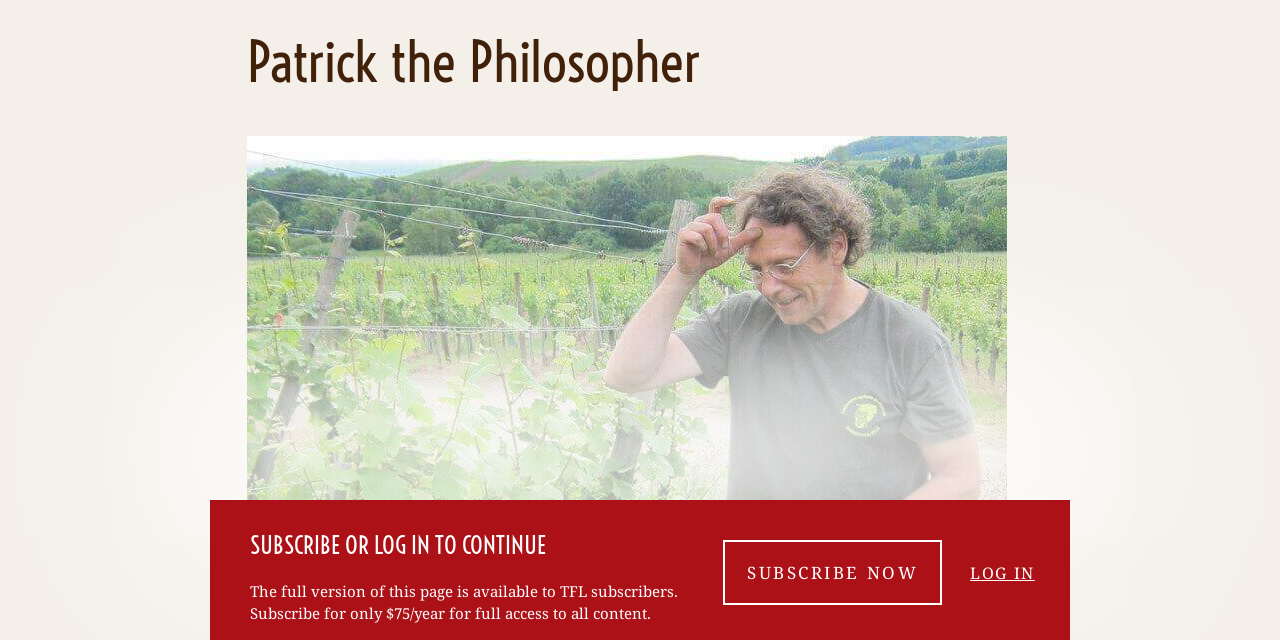Using the element description provided, determine the bounding box coordinates in the format (top-left x, top-left y, bottom-right x, bottom-right y). Ensure that all values are floating point numbers between 0 and 1. Element description: Subscribe now

[0.565, 0.844, 0.736, 0.945]